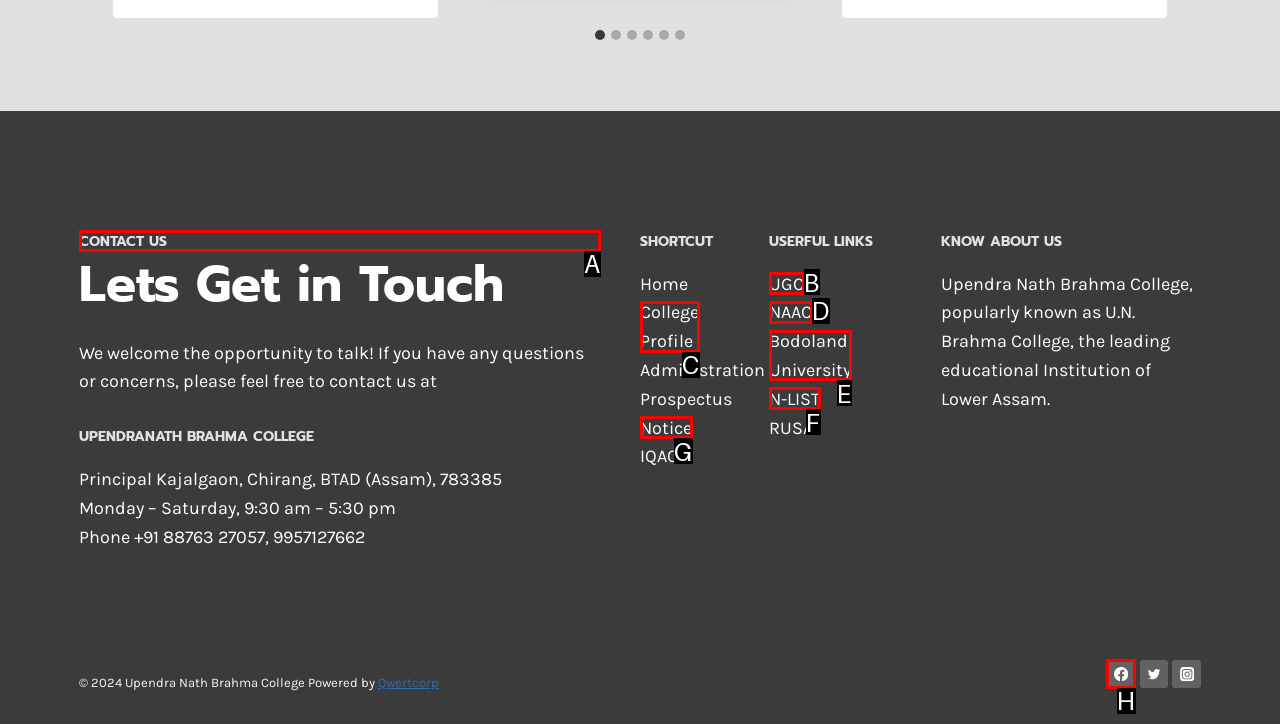Indicate the HTML element that should be clicked to perform the task: Contact us Reply with the letter corresponding to the chosen option.

A